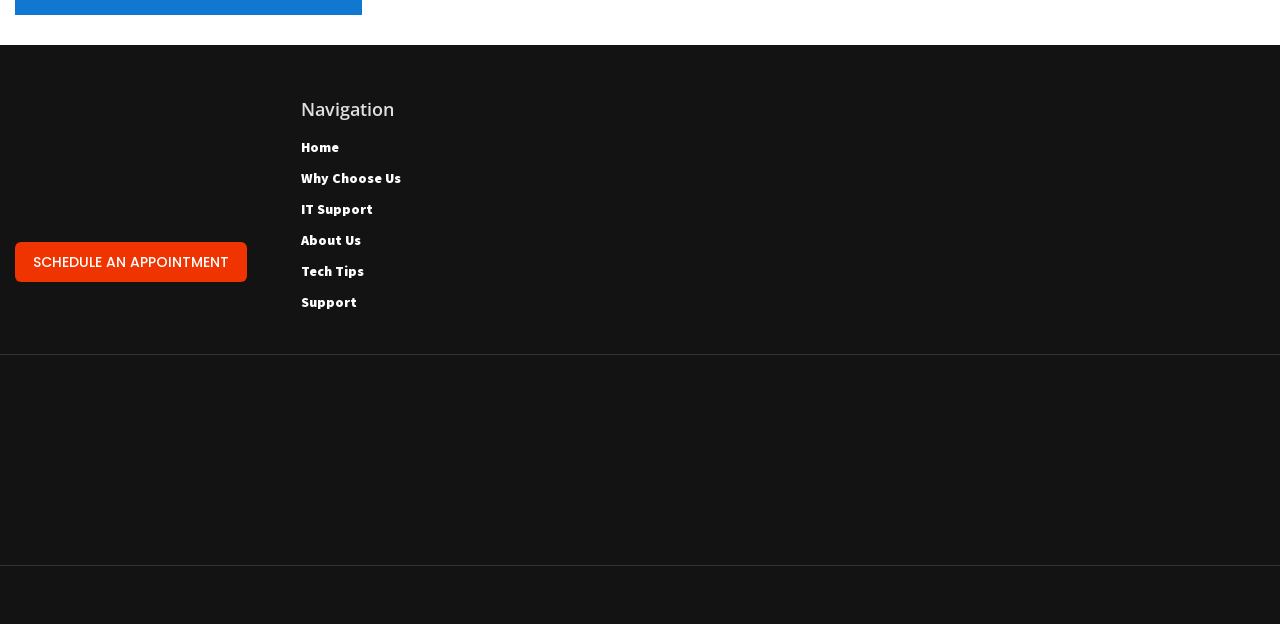Using the provided element description "About Us", determine the bounding box coordinates of the UI element.

[0.235, 0.37, 0.282, 0.399]